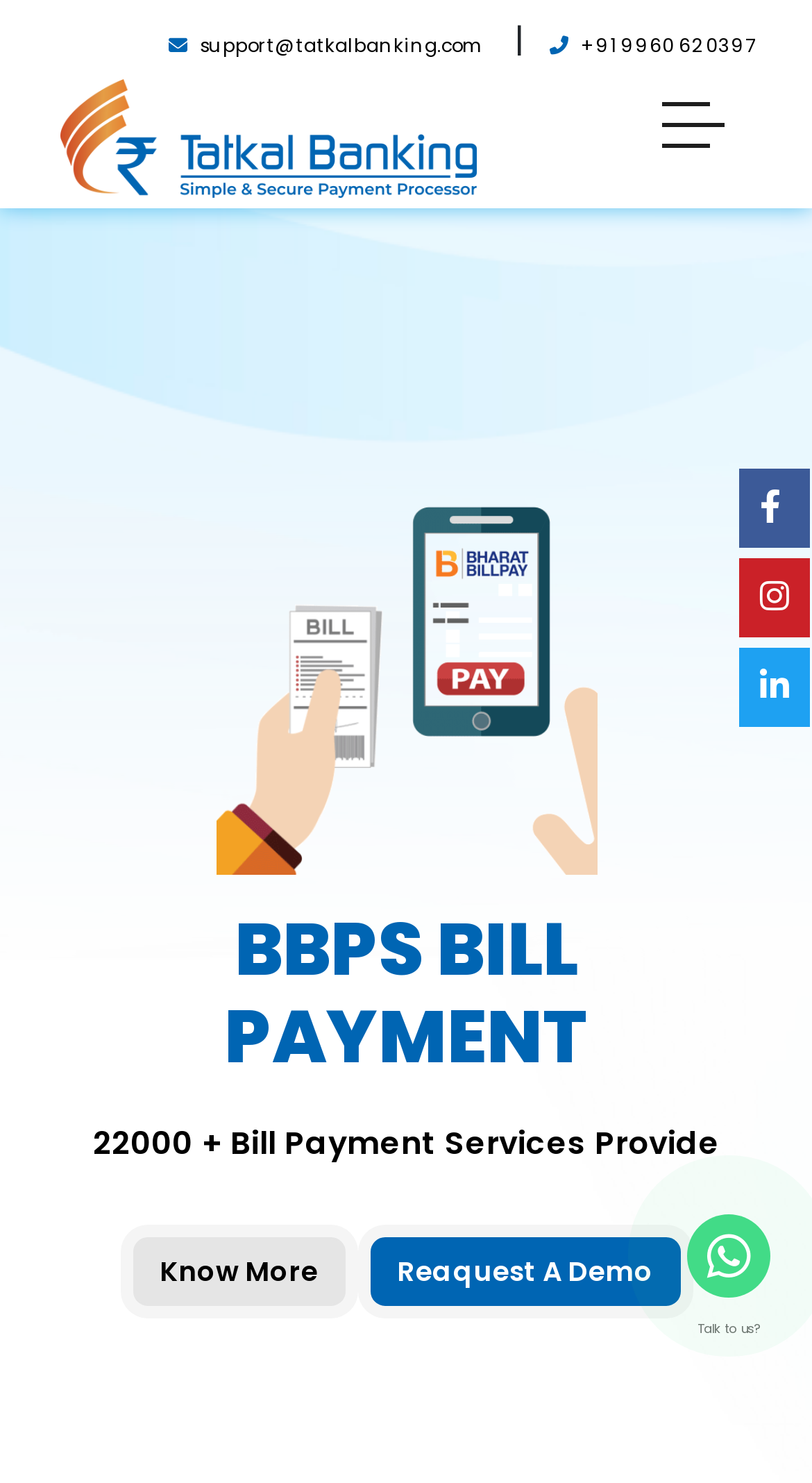Write an extensive caption that covers every aspect of the webpage.

The webpage is titled "Tatkal-Banking" and appears to be a banking or financial services website. At the top left, there is a support email address "support@tatkalbanking.com" with a phone icon, followed by a separator line and a phone number "+91 9960 62 0397" with a phone icon. 

Below this, there is a prominent logo or image, which is likely the website's logo, accompanied by a heading element. 

On the right side of the page, there is a menu link labeled "Menu". 

The main content of the page is focused on BBPS bill payment services, with a large heading "BBPS BILL PAYMENT" and an image that takes up a significant portion of the page. Below this, there is a brief description of the service, stating that it provides "22000 + Bill Payment Services". 

There are two calls-to-action on this page: a "Know More" link and a "Request A Demo" button, which are positioned side by side. 

At the bottom right of the page, there are three social media links, represented by icons. Additionally, there is a "Talk to us?" text with a chat icon, and a link with a comment icon.